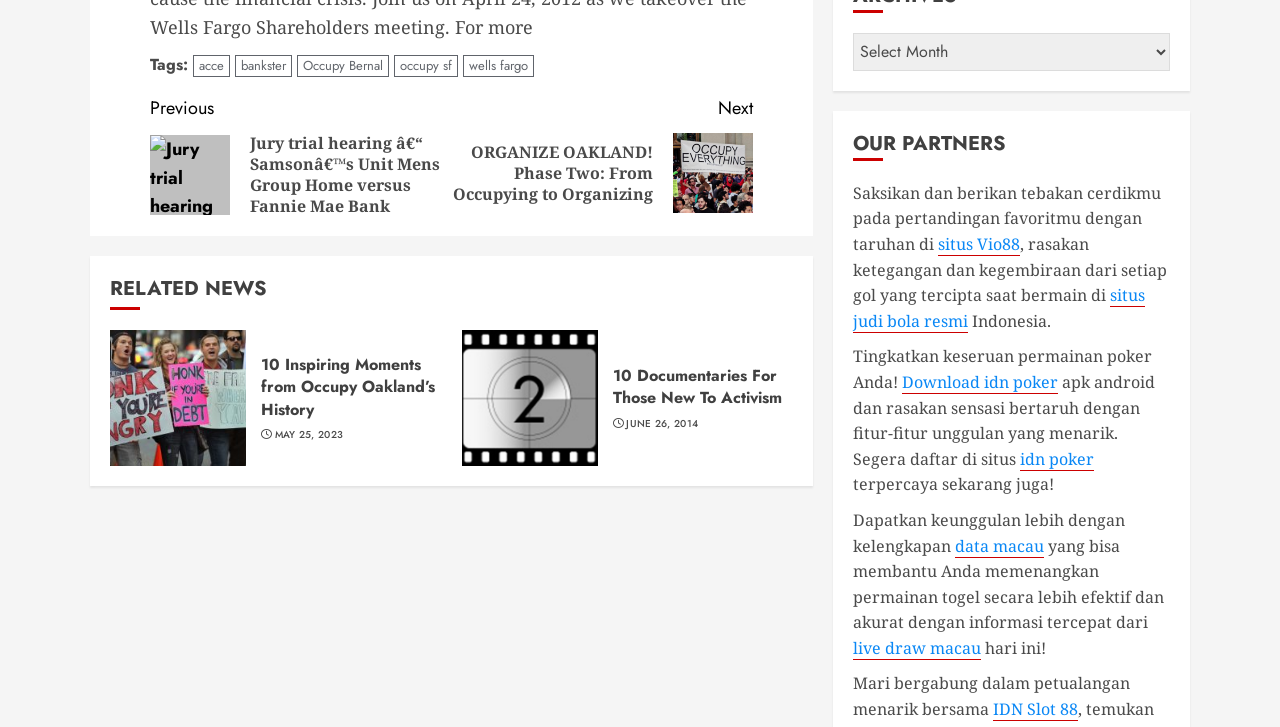Determine the bounding box for the UI element that matches this description: "Part 1".

None